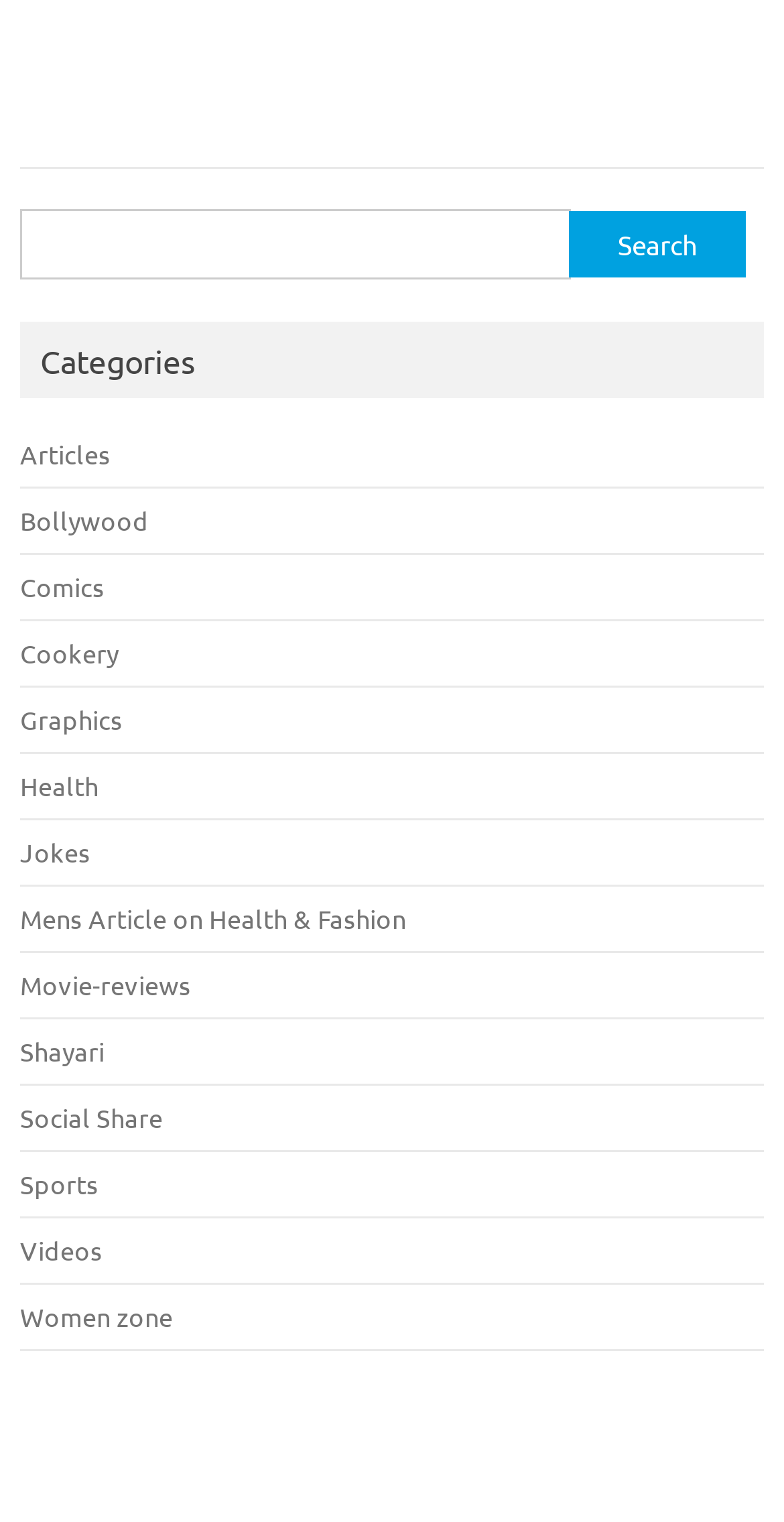Indicate the bounding box coordinates of the element that must be clicked to execute the instruction: "view articles". The coordinates should be given as four float numbers between 0 and 1, i.e., [left, top, right, bottom].

[0.026, 0.136, 0.141, 0.159]